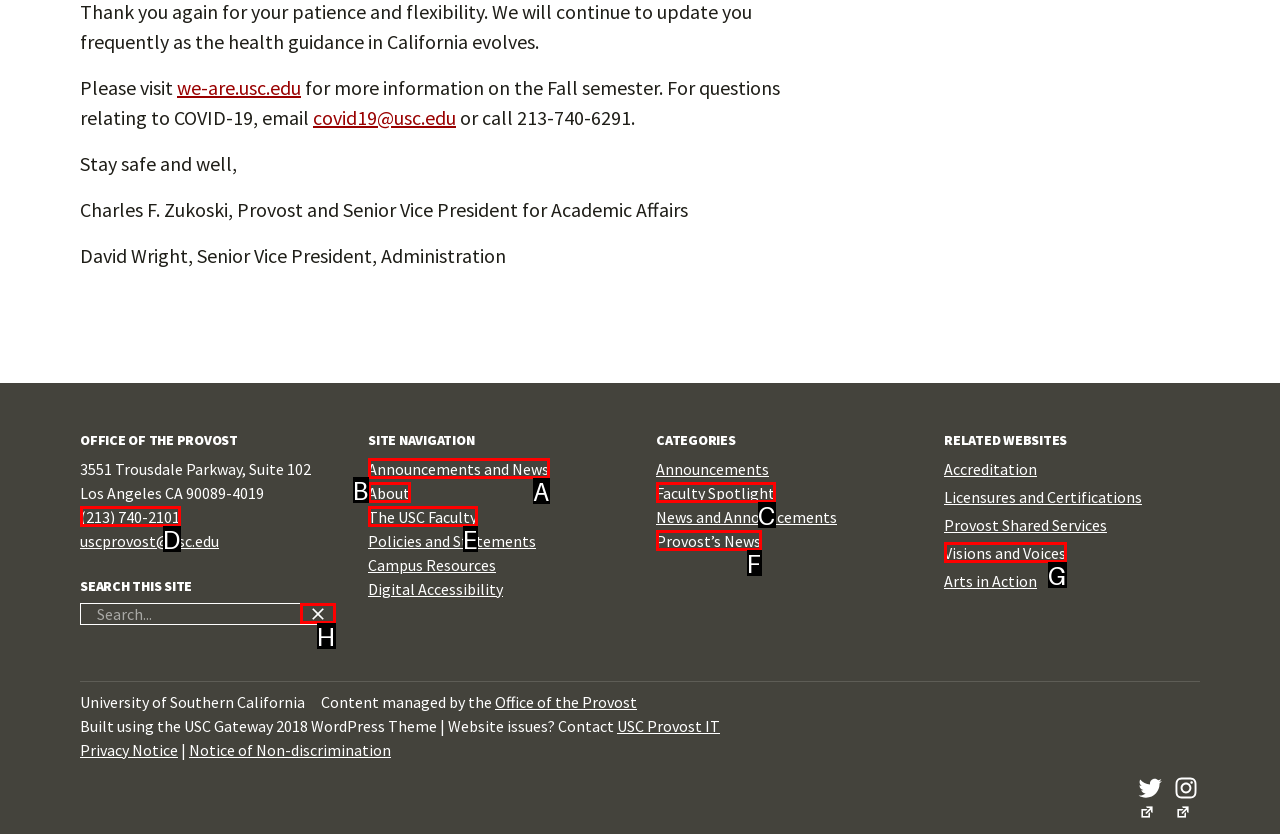Identify the letter of the UI element I need to click to carry out the following instruction: check the announcements and news

A